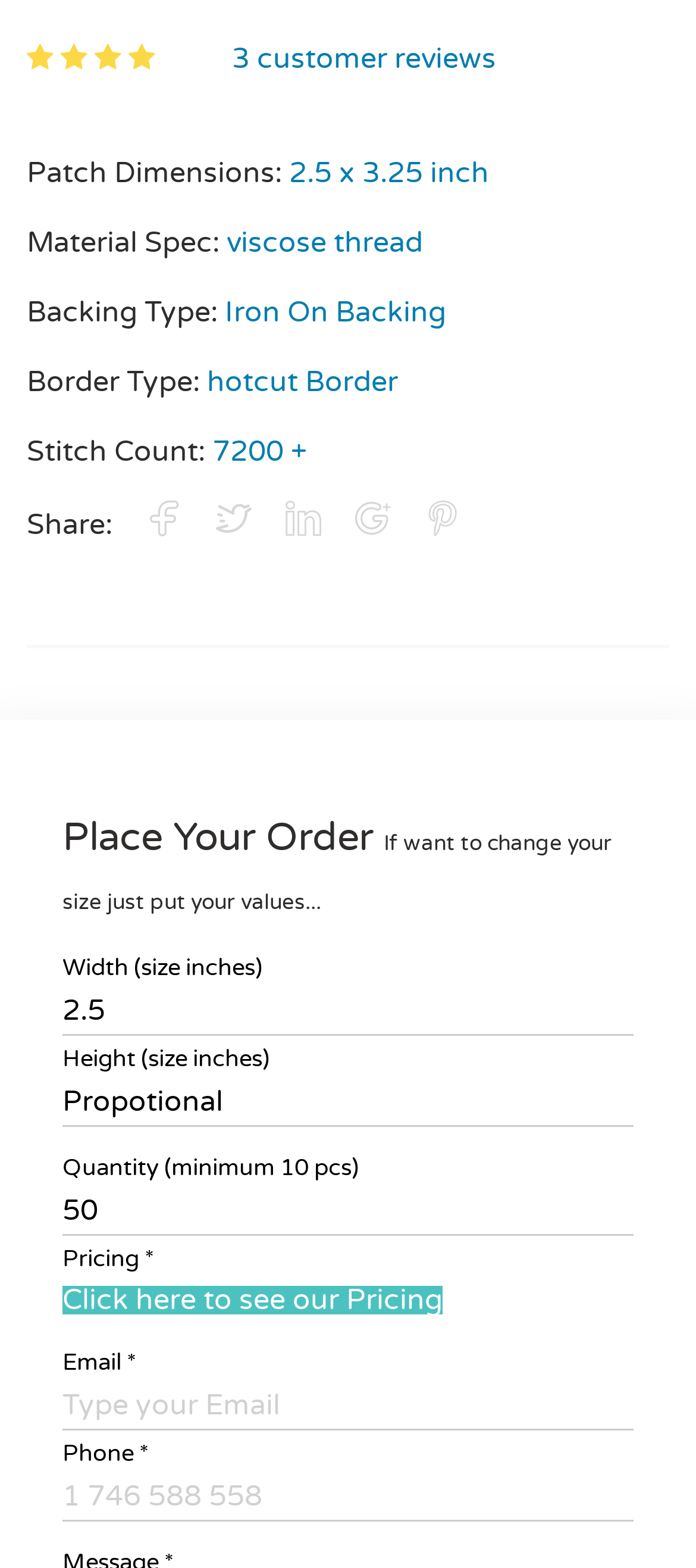Bounding box coordinates should be provided in the format (top-left x, top-left y, bottom-right x, bottom-right y) with all values between 0 and 1. Identify the bounding box for this UI element: parent_node: Share:

[0.61, 0.325, 0.662, 0.344]